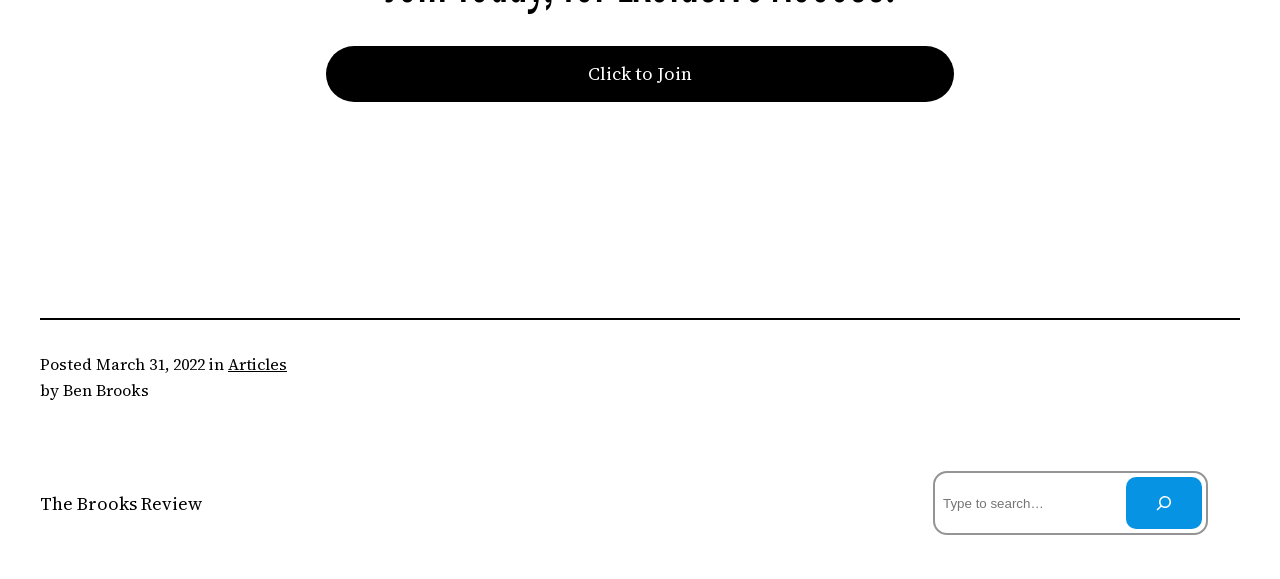Give a short answer to this question using one word or a phrase:
What is the purpose of the button in the search box?

Search